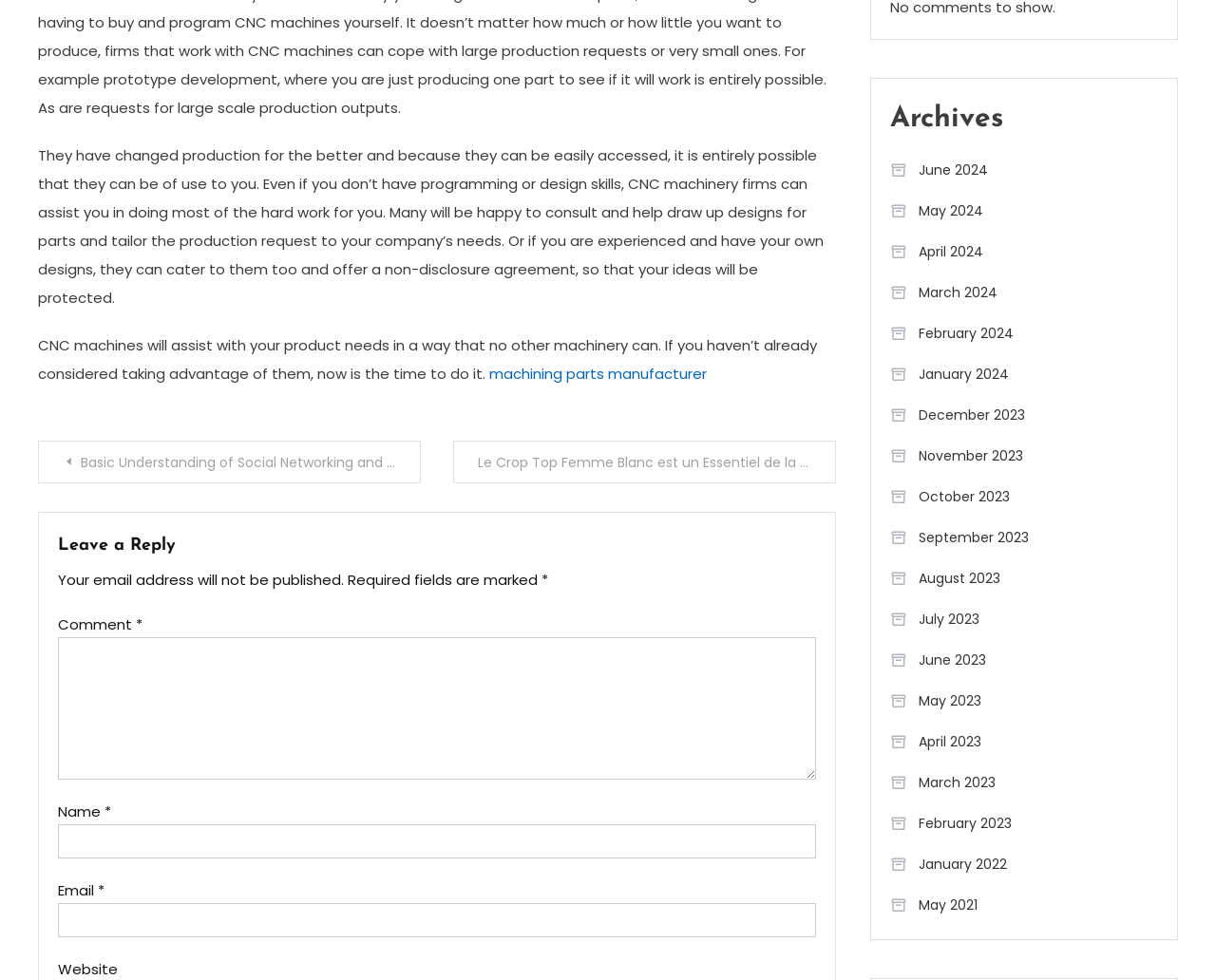Please identify the bounding box coordinates of the area I need to click to accomplish the following instruction: "Leave a reply".

[0.048, 0.546, 0.145, 0.568]